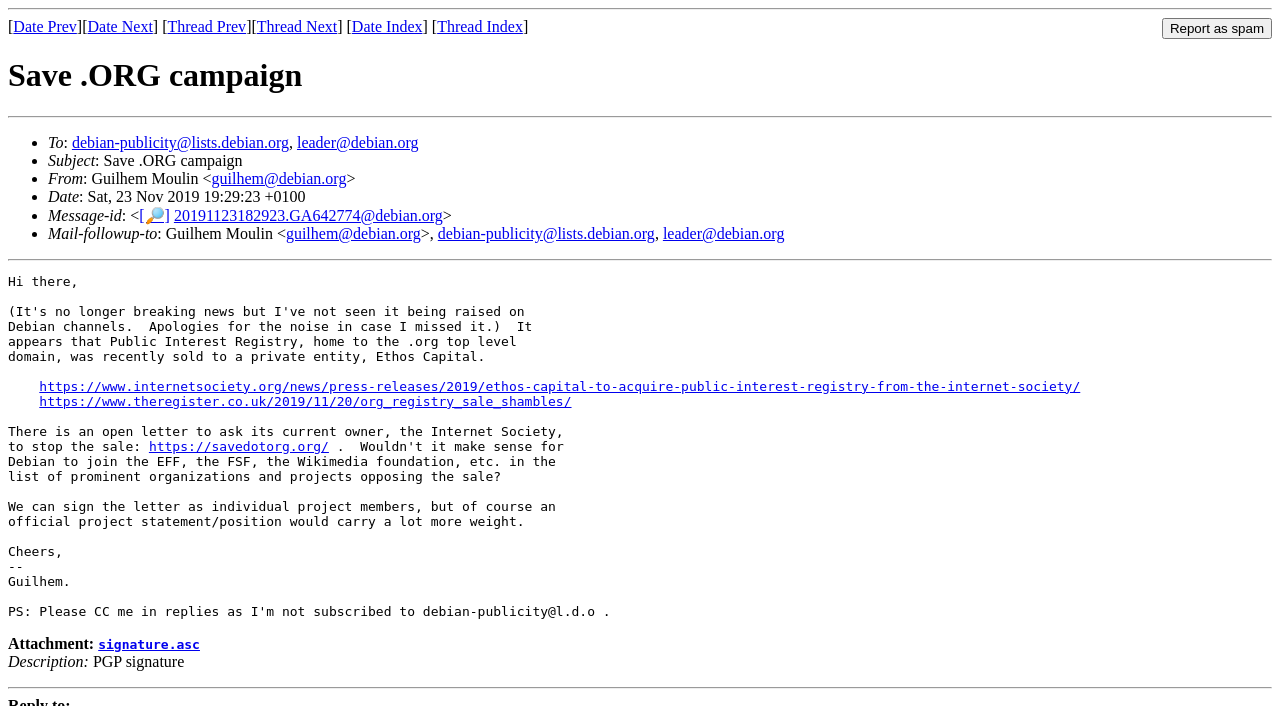Can you identify and provide the main heading of the webpage?

Save .ORG campaign